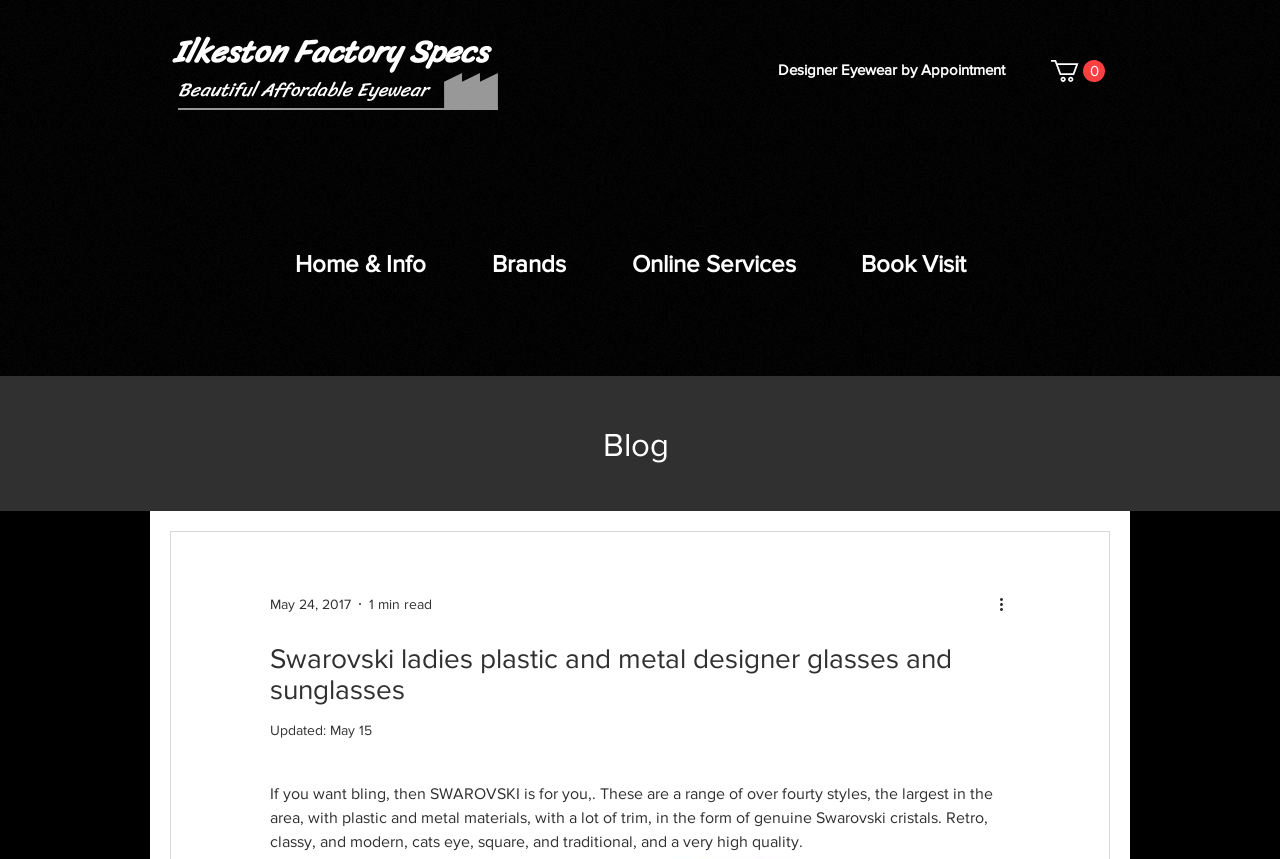What is the brand of the products featured on this webpage?
Please provide a comprehensive answer based on the contents of the image.

The brand of the products is mentioned in the heading 'Swarovski ladies plastic and metal designer glasses and sunglasses' and also in the description of the products, which mentions 'genuine Swarovski cristals'.